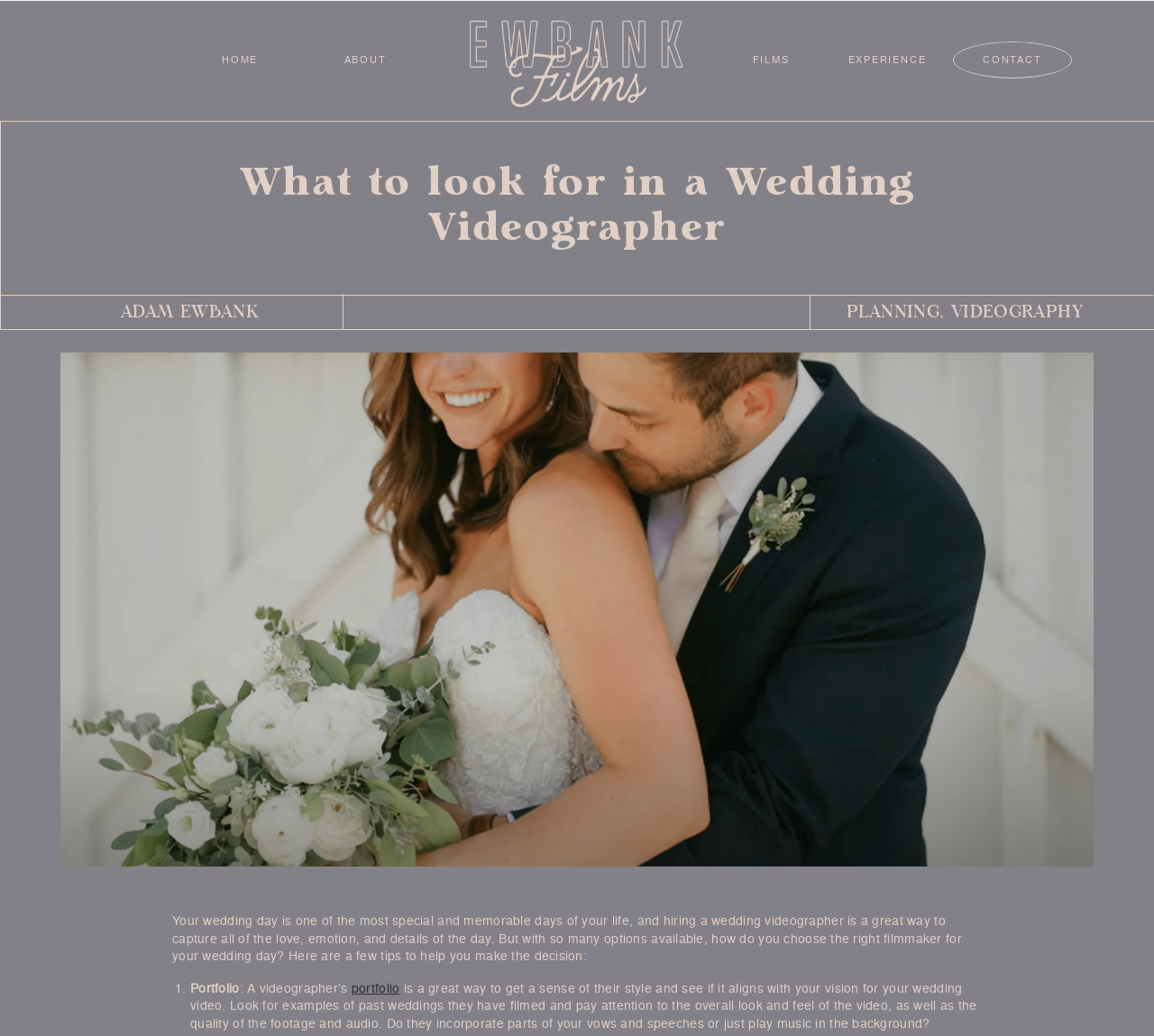What is the name of the person mentioned on the webpage?
Please use the image to deliver a detailed and complete answer.

The webpage mentions the name 'Adam Ewbank' in a heading, suggesting that it is the name of the person or the owner of the website.